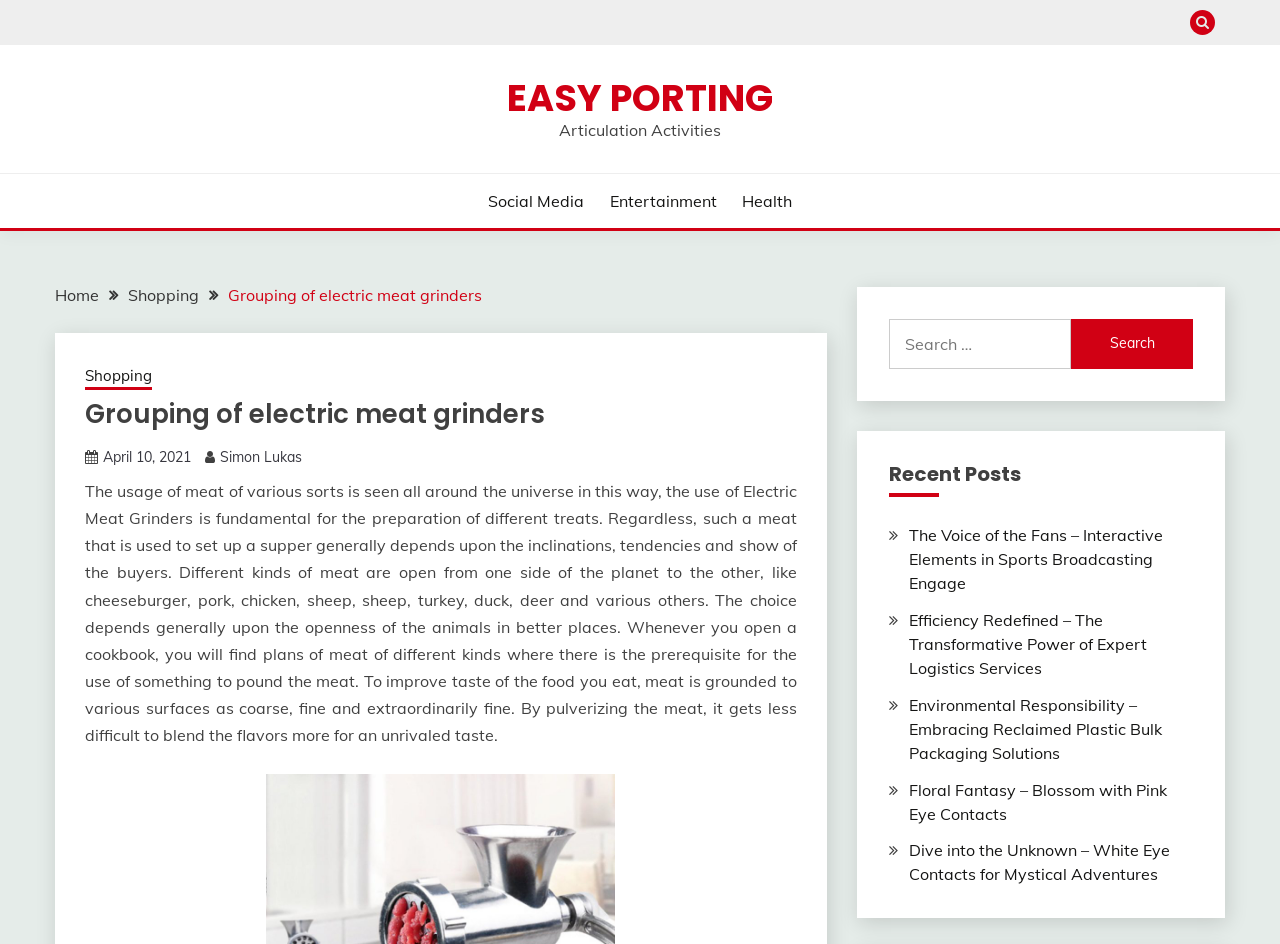Provide the bounding box coordinates, formatted as (top-left x, top-left y, bottom-right x, bottom-right y), with all values being floating point numbers between 0 and 1. Identify the bounding box of the UI element that matches the description: Art & Design Consultancy

None